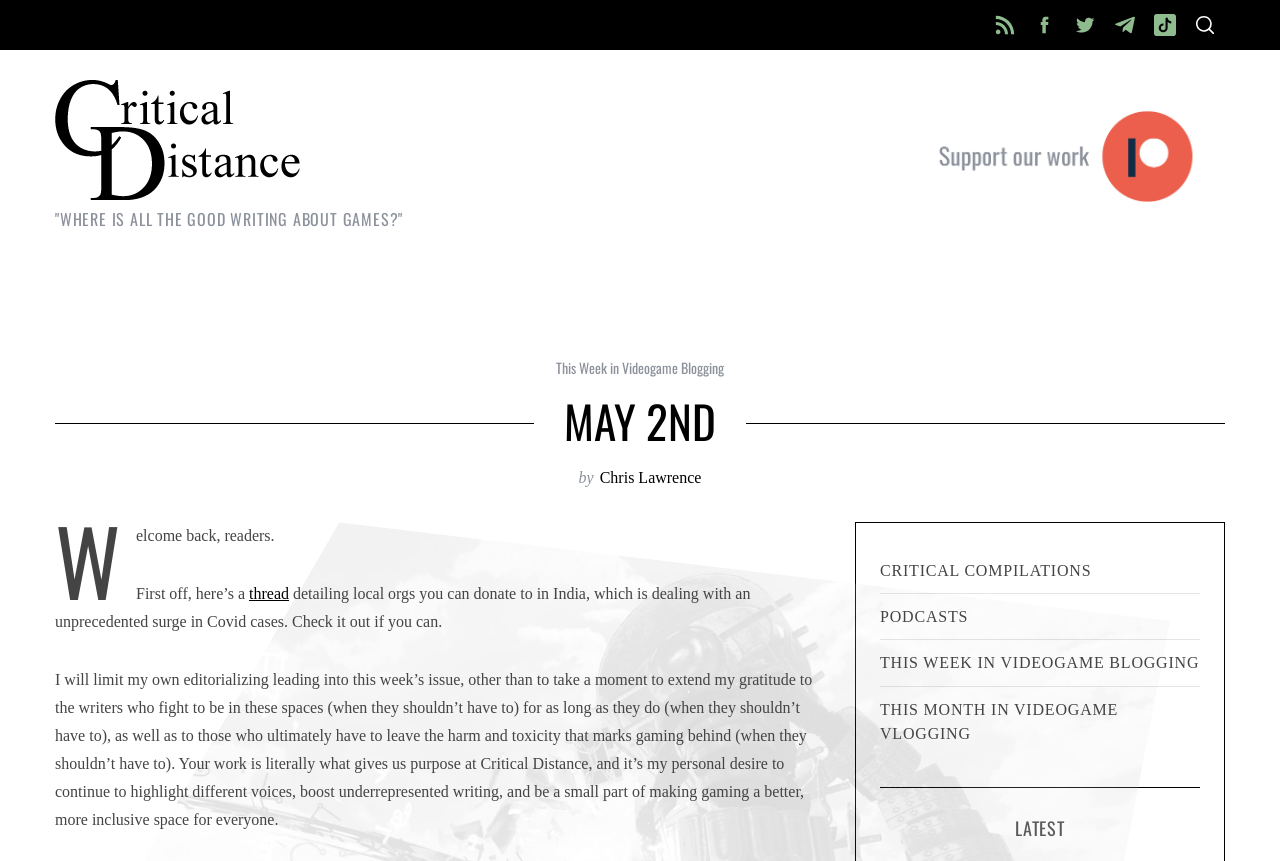Identify the bounding box coordinates of the area you need to click to perform the following instruction: "Click on the 'HOME' link".

[0.184, 0.307, 0.251, 0.376]